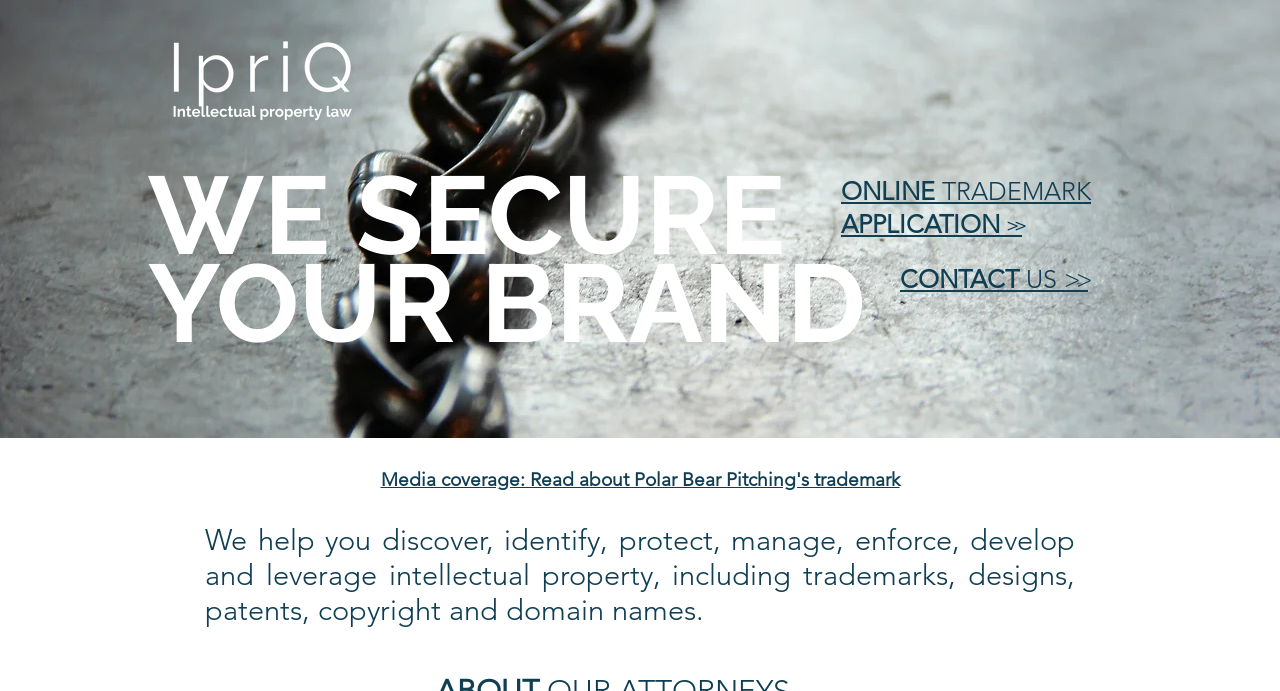What is the main service offered by ipriq?
Look at the image and respond to the question as thoroughly as possible.

Based on the headings and descriptions on the webpage, it appears that ipriq provides services related to trademark protection, including securing brands online and managing intellectual property.